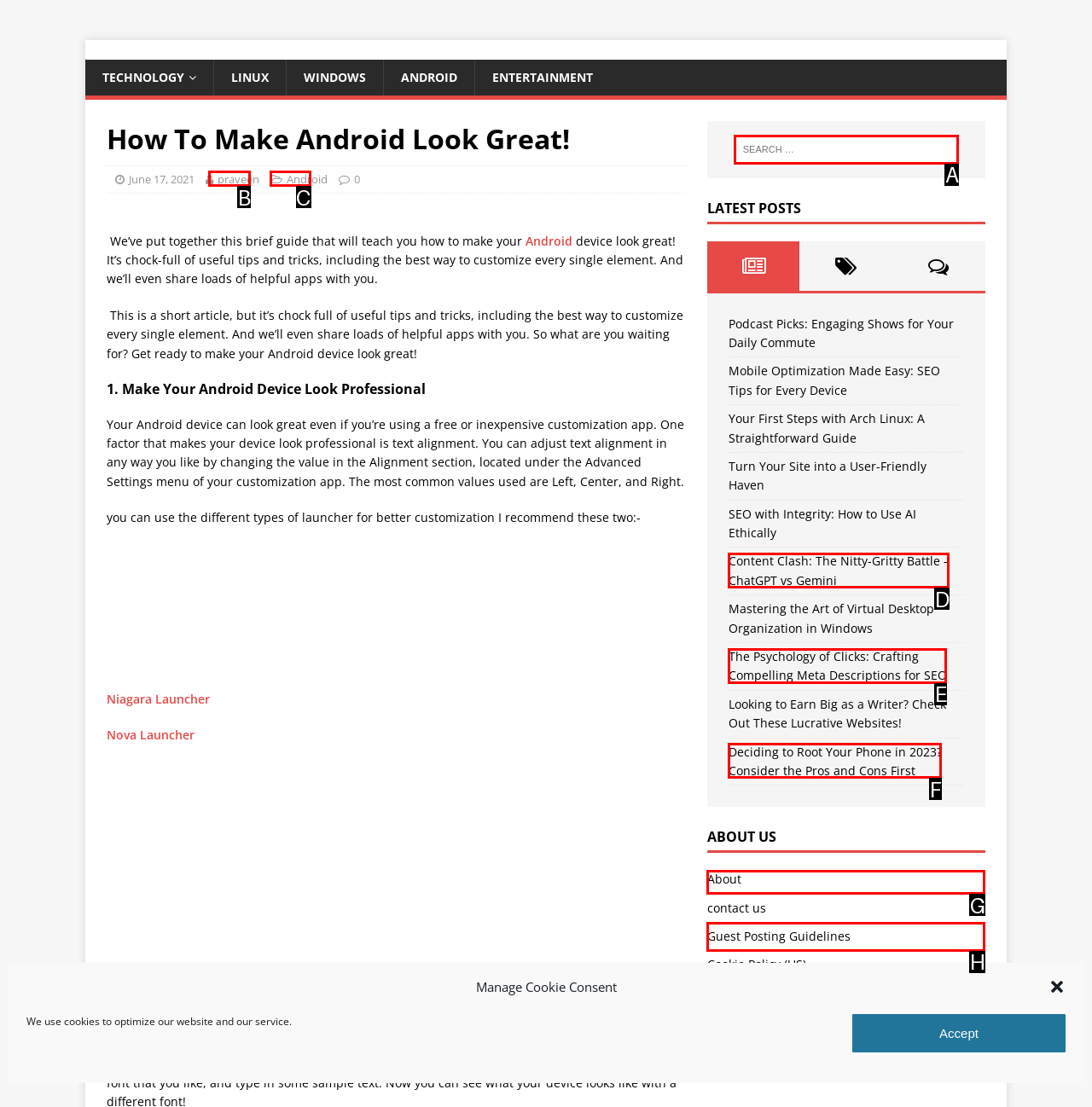Choose the HTML element that should be clicked to achieve this task: Search for something
Respond with the letter of the correct choice.

A